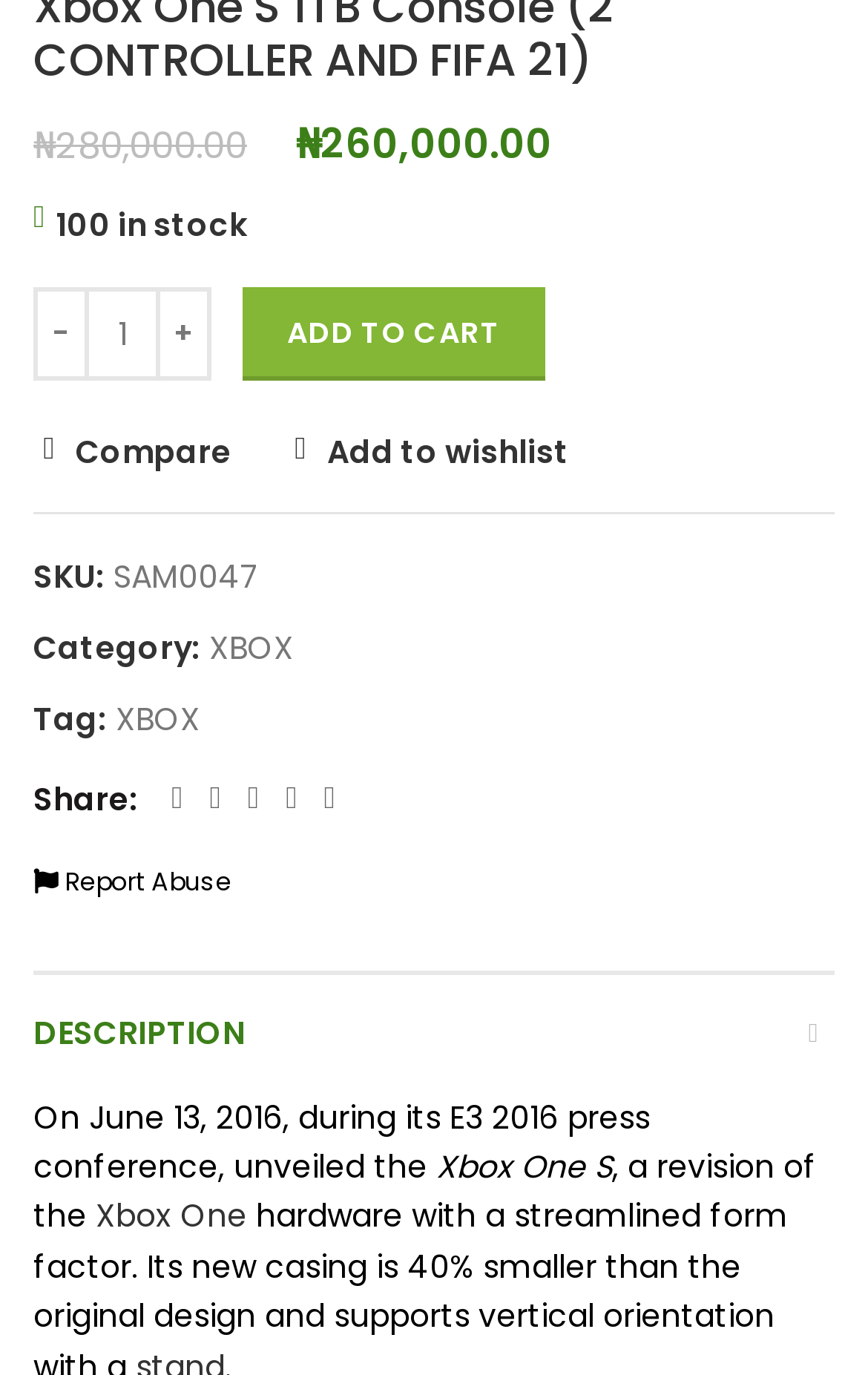What is the product category?
Could you answer the question with a detailed and thorough explanation?

The product category can be found in the middle section of the webpage, where it is displayed as 'Category: XBOX'.